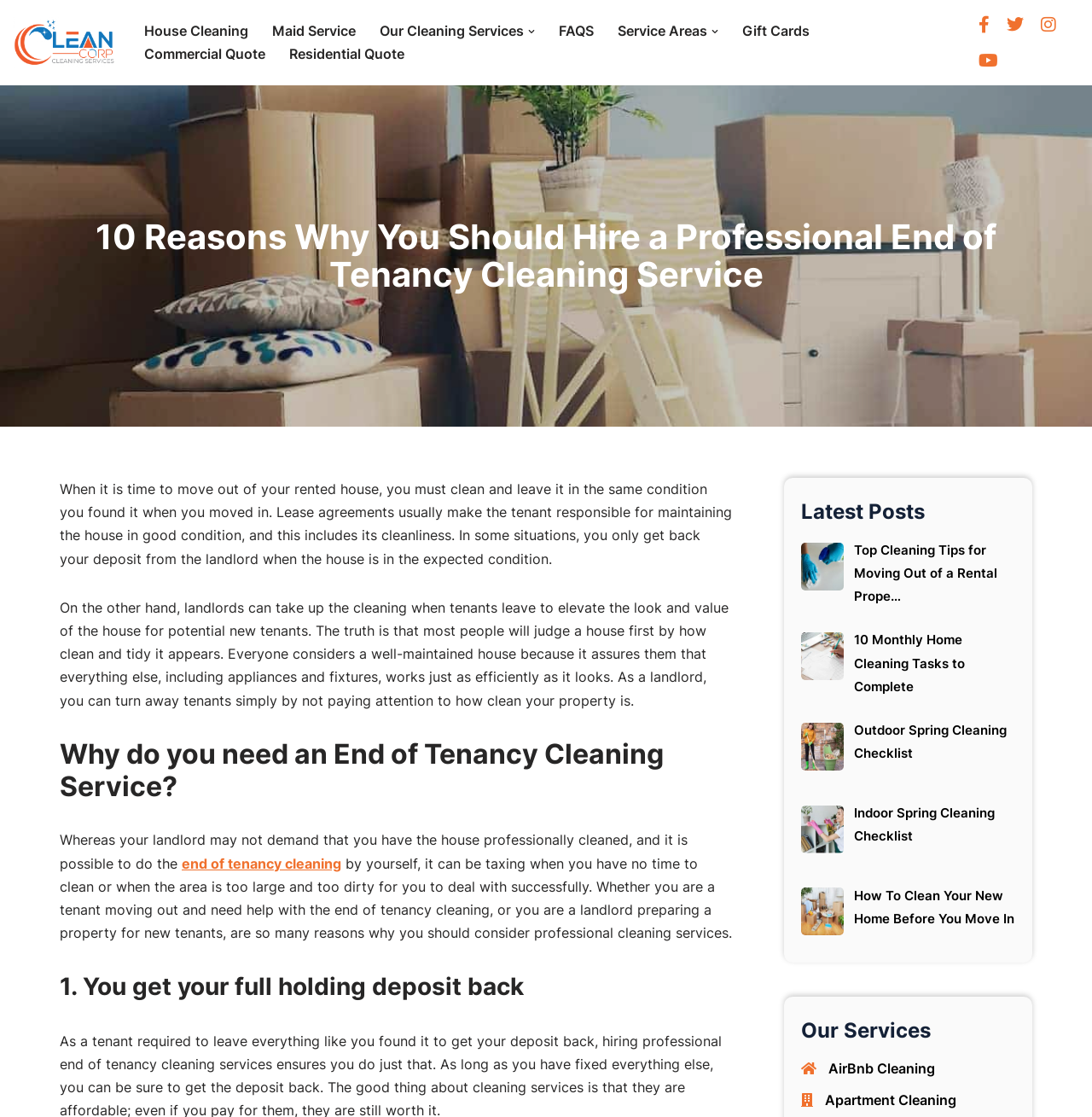Locate the bounding box coordinates of the clickable region necessary to complete the following instruction: "Read the '10 Reasons Why You Should Hire a Professional End of Tenancy Cleaning Service' article". Provide the coordinates in the format of four float numbers between 0 and 1, i.e., [left, top, right, bottom].

[0.055, 0.196, 0.945, 0.263]